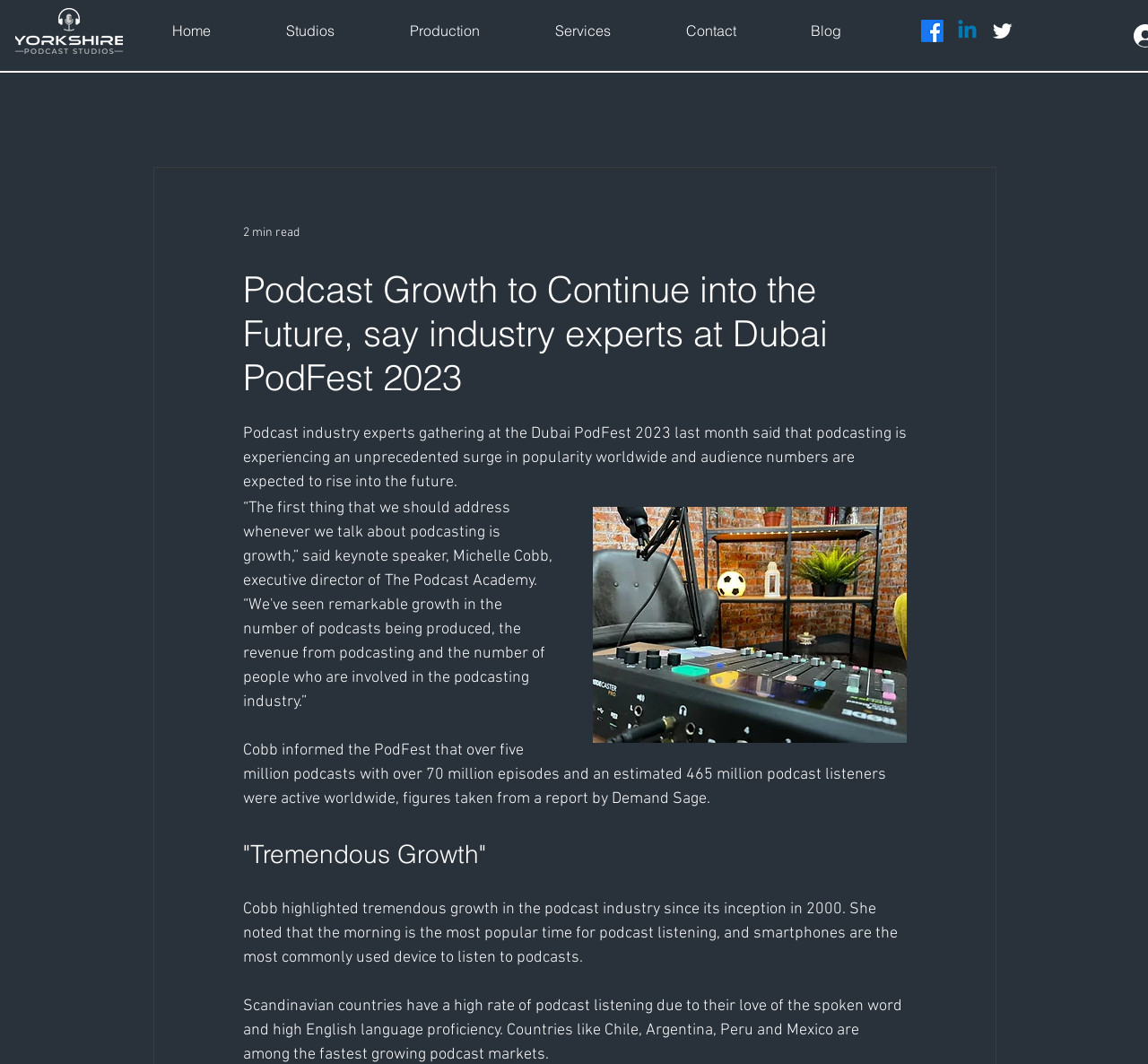Determine the bounding box coordinates of the clickable element to complete this instruction: "Click the Yorkshire Podcast Studios button". Provide the coordinates in the format of four float numbers between 0 and 1, [left, top, right, bottom].

[0.516, 0.476, 0.79, 0.698]